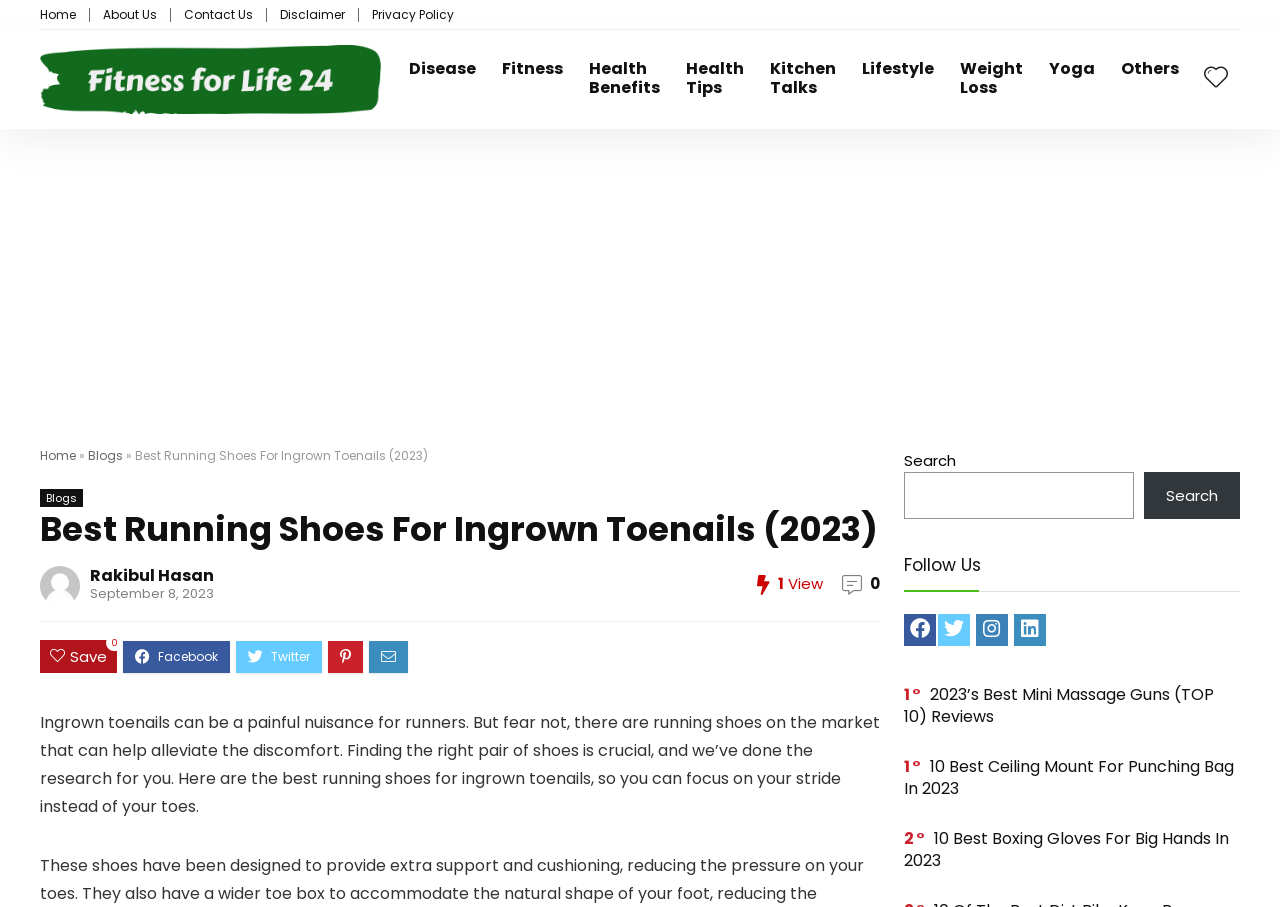What is the purpose of the search box?
Using the visual information from the image, give a one-word or short-phrase answer.

To search the website